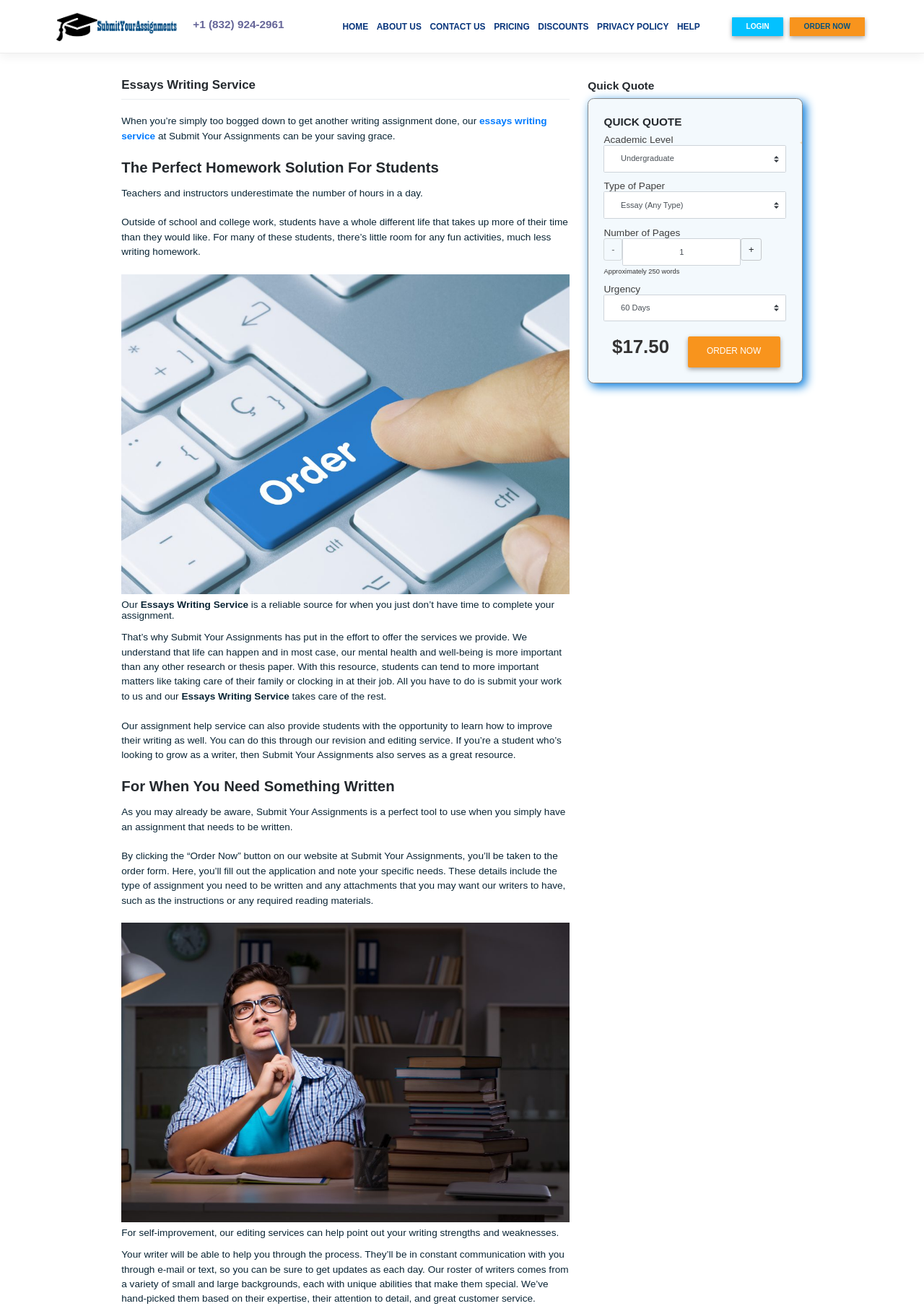Could you highlight the region that needs to be clicked to execute the instruction: "click the 'essays writing service' link"?

[0.155, 0.104, 0.696, 0.127]